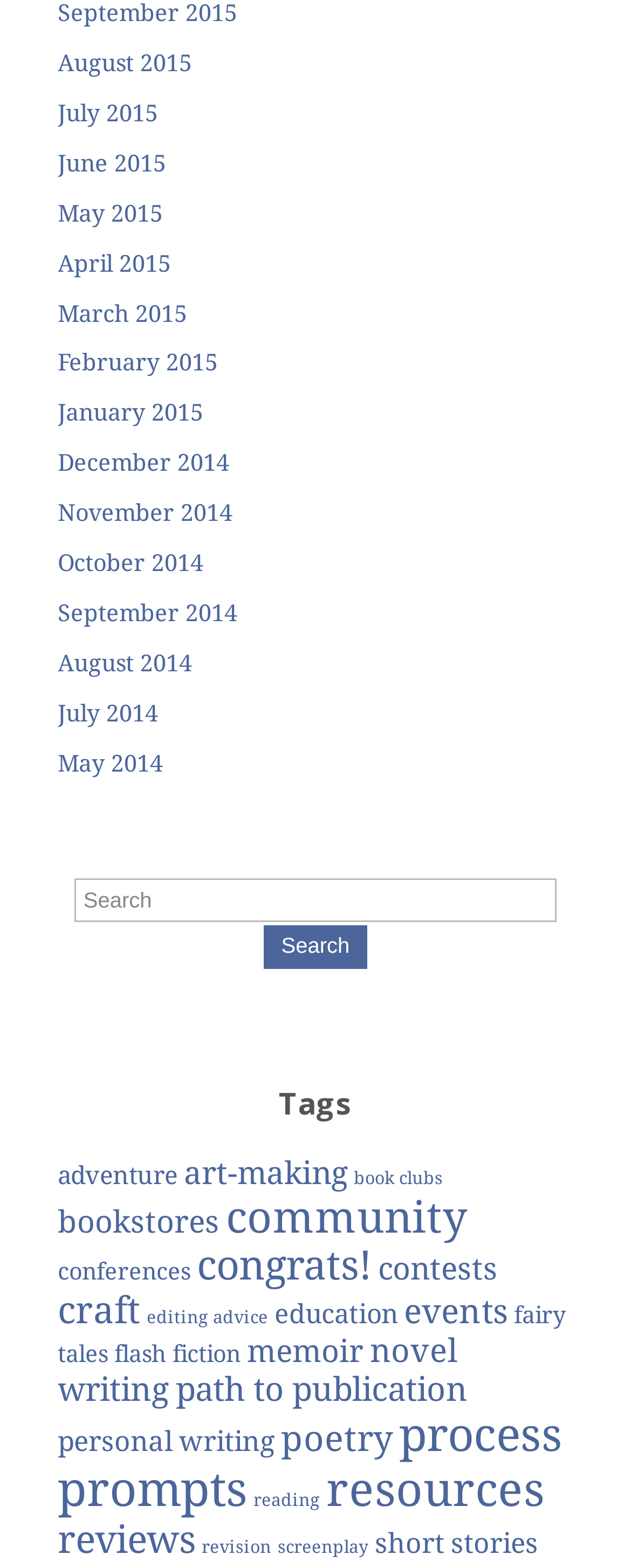Answer the question using only one word or a concise phrase: How many items are in the 'community' category?

44